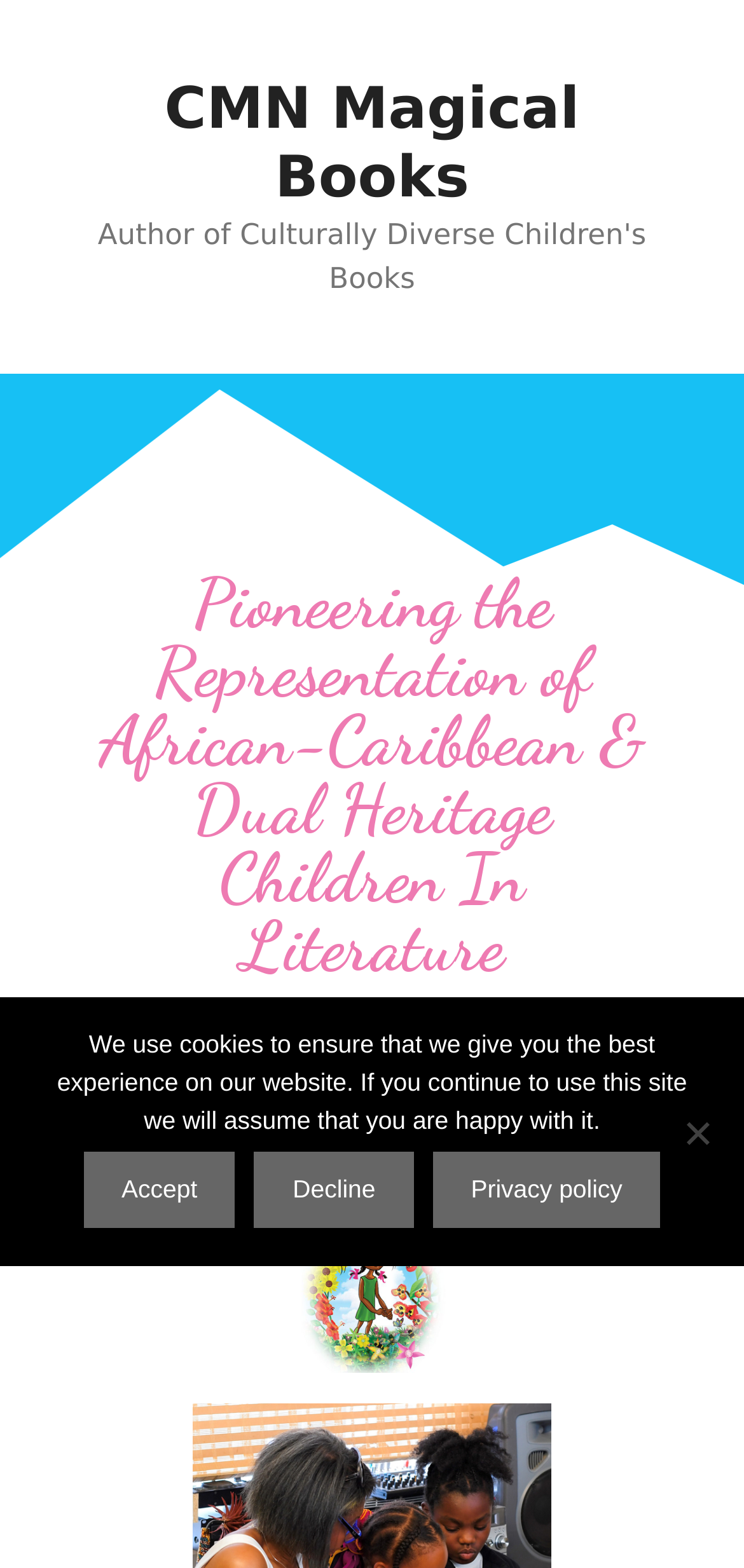What is the name of the website? Examine the screenshot and reply using just one word or a brief phrase.

CMN Magical Books